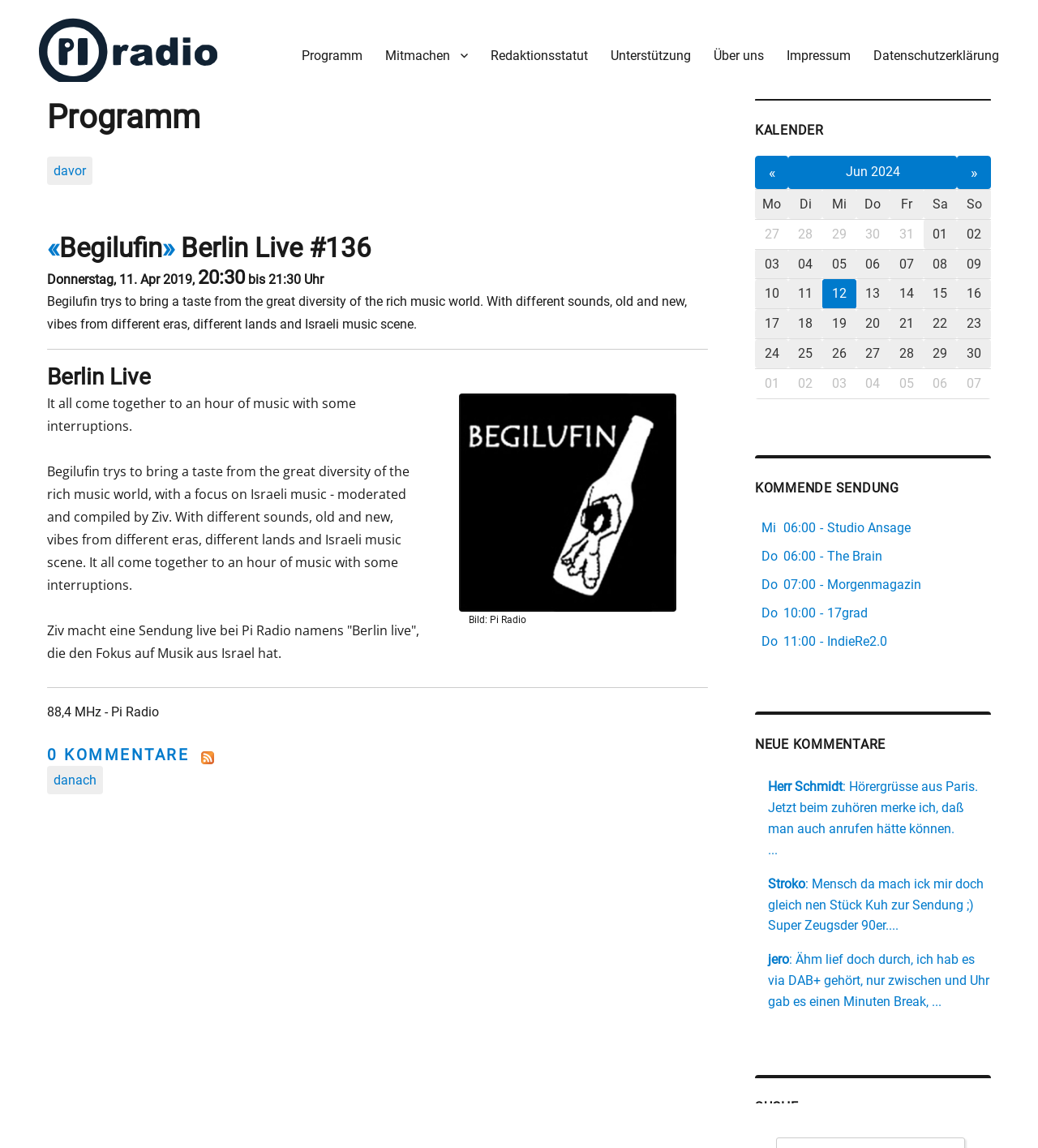Please determine the bounding box coordinates of the section I need to click to accomplish this instruction: "Click on the 'danach' link".

[0.045, 0.595, 0.099, 0.62]